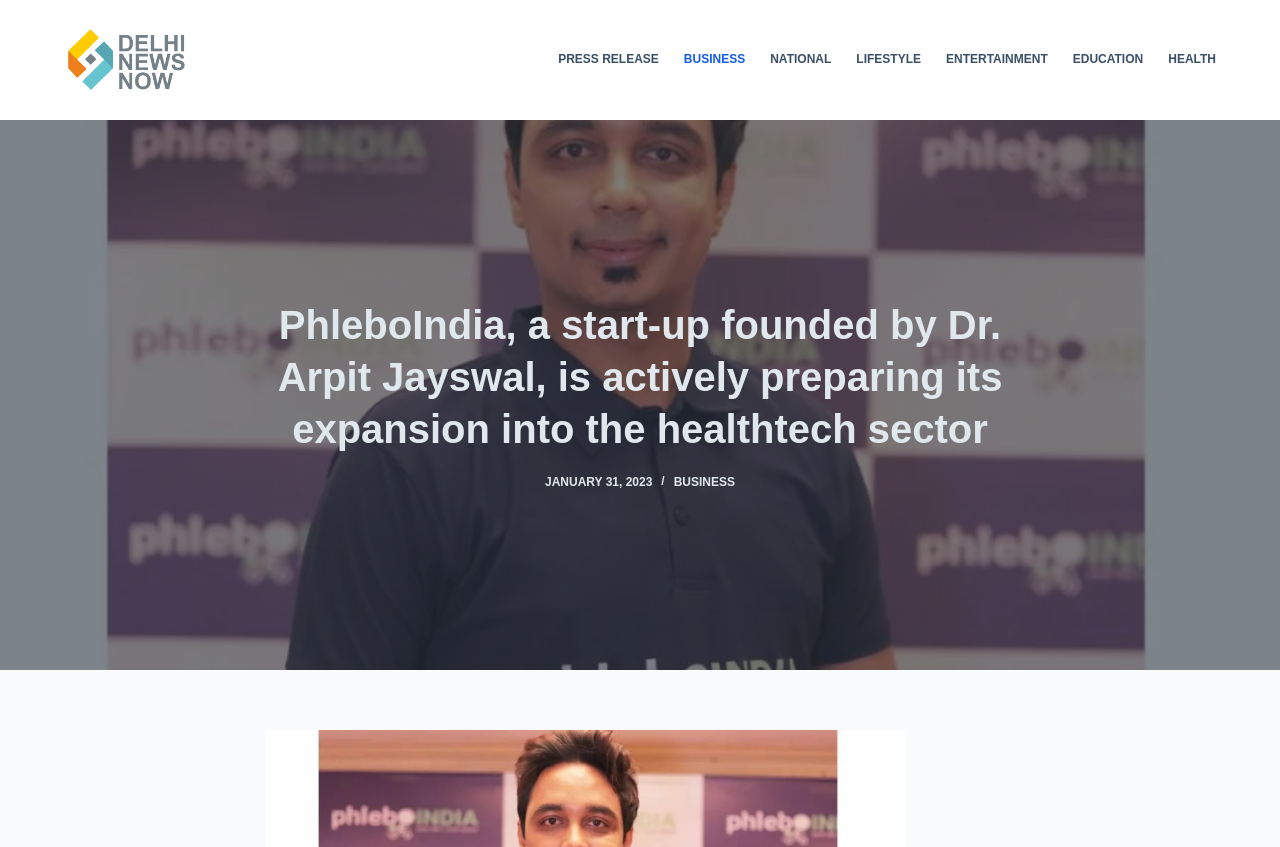Please specify the bounding box coordinates in the format (top-left x, top-left y, bottom-right x, bottom-right y), with all values as floating point numbers between 0 and 1. Identify the bounding box of the UI element described by: Health

[0.903, 0.0, 0.95, 0.142]